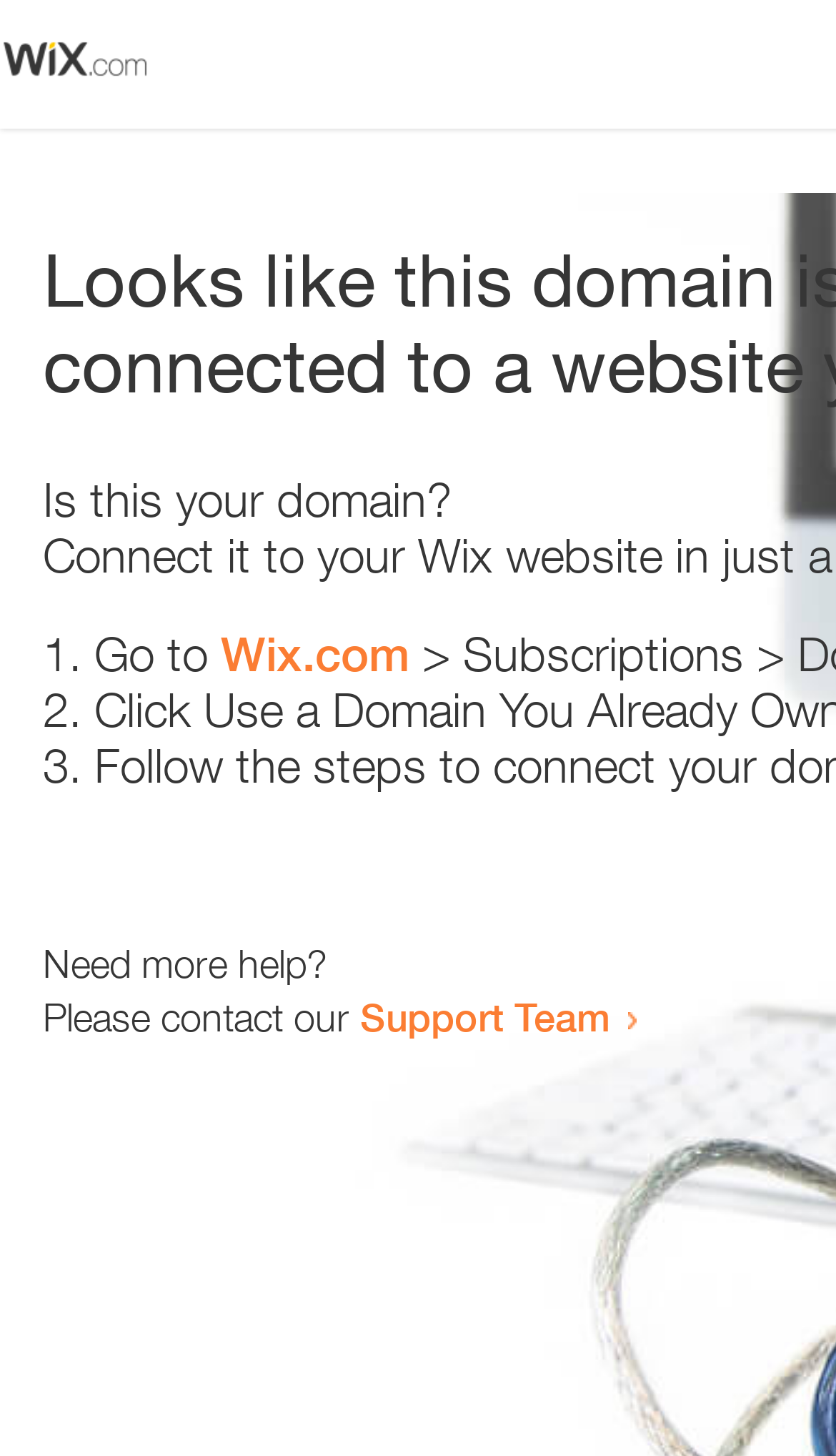Extract the main title from the webpage.

Looks like this domain isn't
connected to a website yet